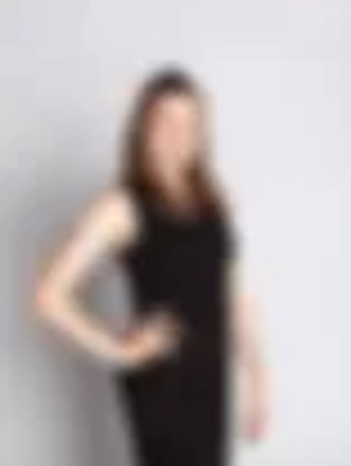Offer a detailed narrative of the scene depicted in the image.

The image features a woman standing against a neutral backdrop, dressed in a sleek, sleeveless black outfit. She poses confidently with her hand on her hip, suggesting both poise and professionalism. While the woman's facial features are somewhat obscured, her confident stance and posture convey a sense of elegance and strength, indicative of someone involved in the arts or performance. This image likely represents an individual connected to Elite Academy of Dance, highlighting her role as an instructor and choreographer, with a rich background in dance and performance spanning many years. Her extensive experience includes working in multiple prestigious dance academies and companies, emphasizing her commitment to nurturing the next generation of dancers.